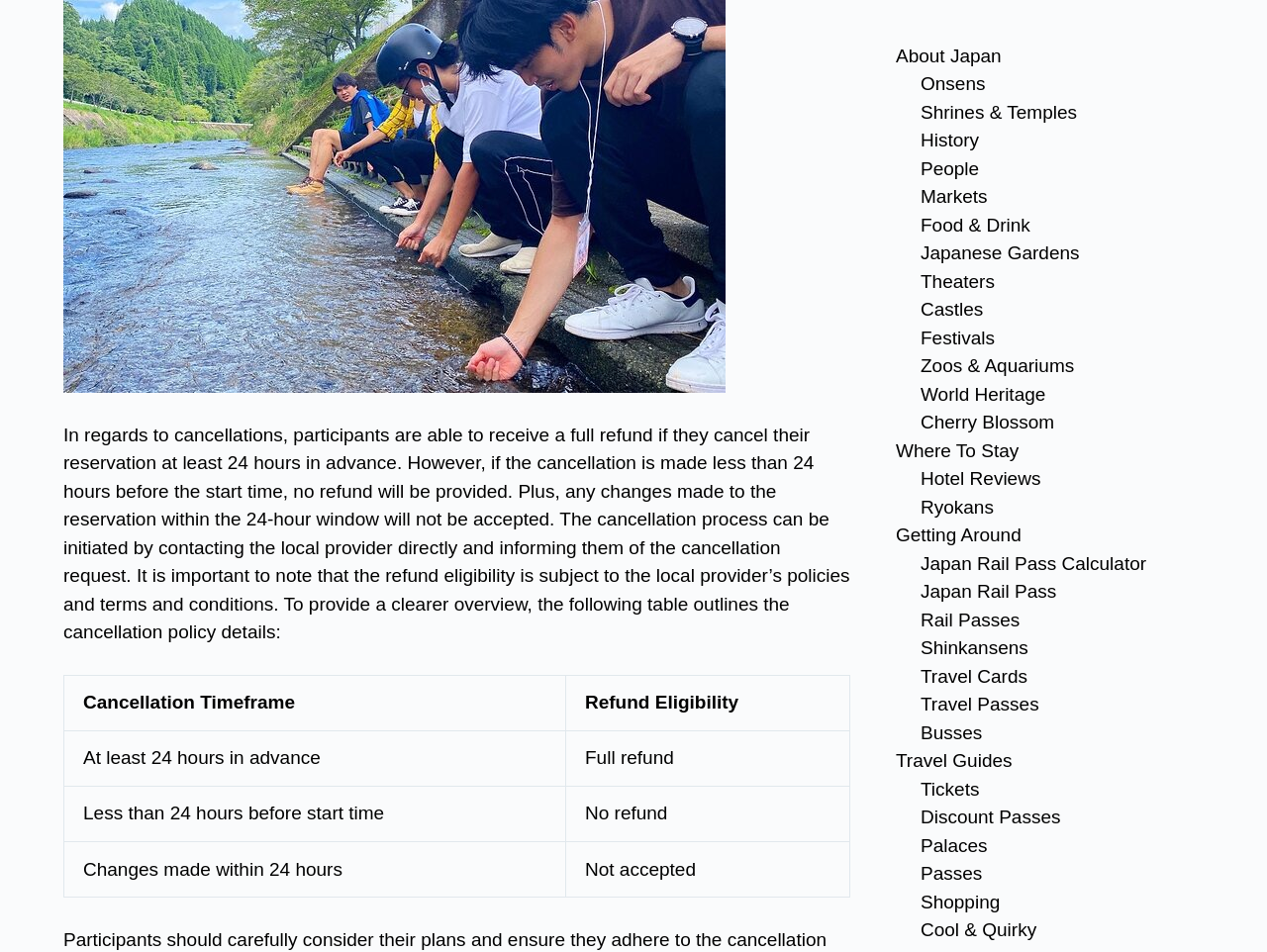Provide a one-word or short-phrase answer to the question:
What is the cancellation policy for reservations?

Full refund if cancelled 24 hours in advance